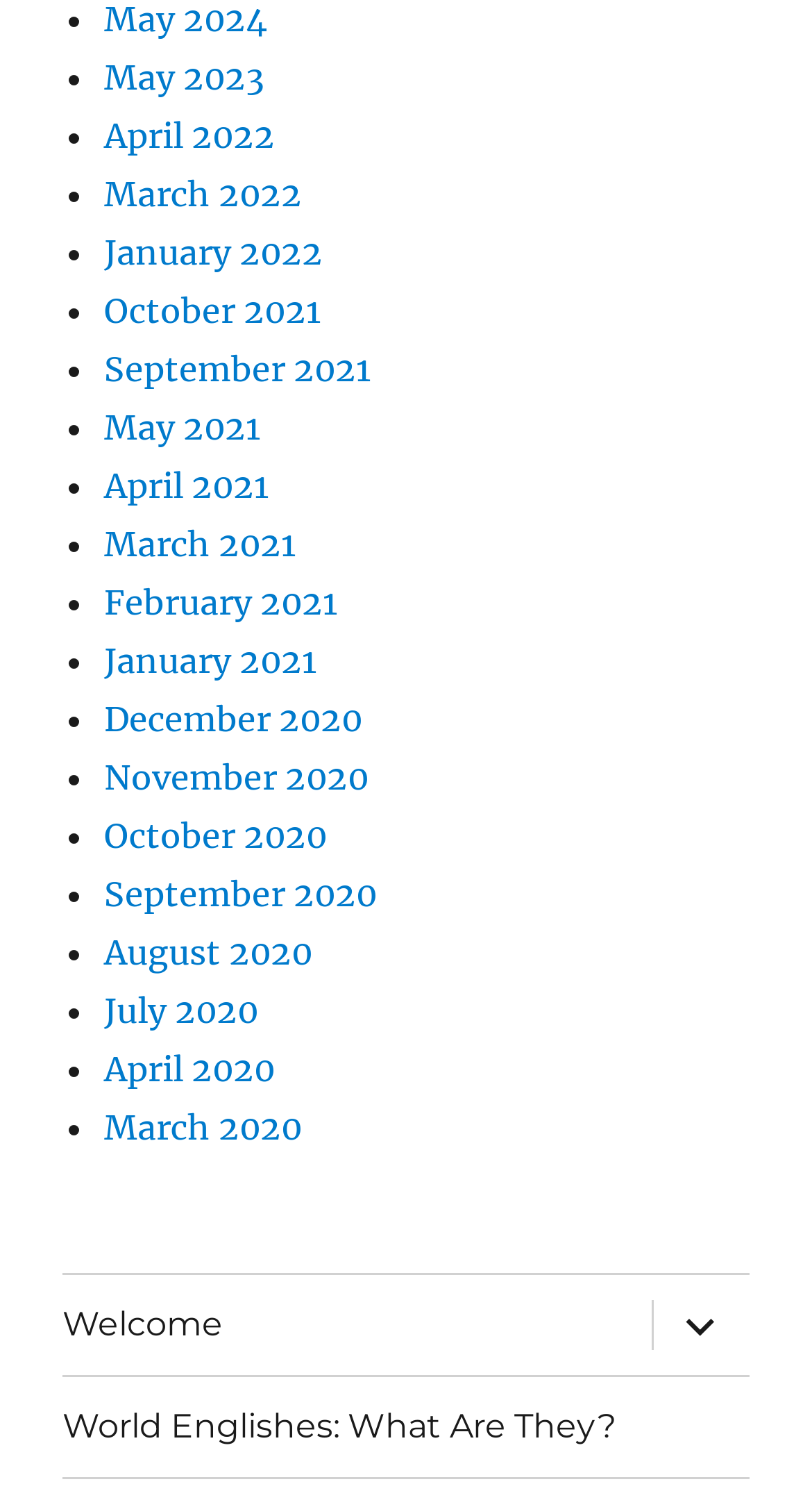Give a short answer using one word or phrase for the question:
What is the topic of the webpage?

World Englishes